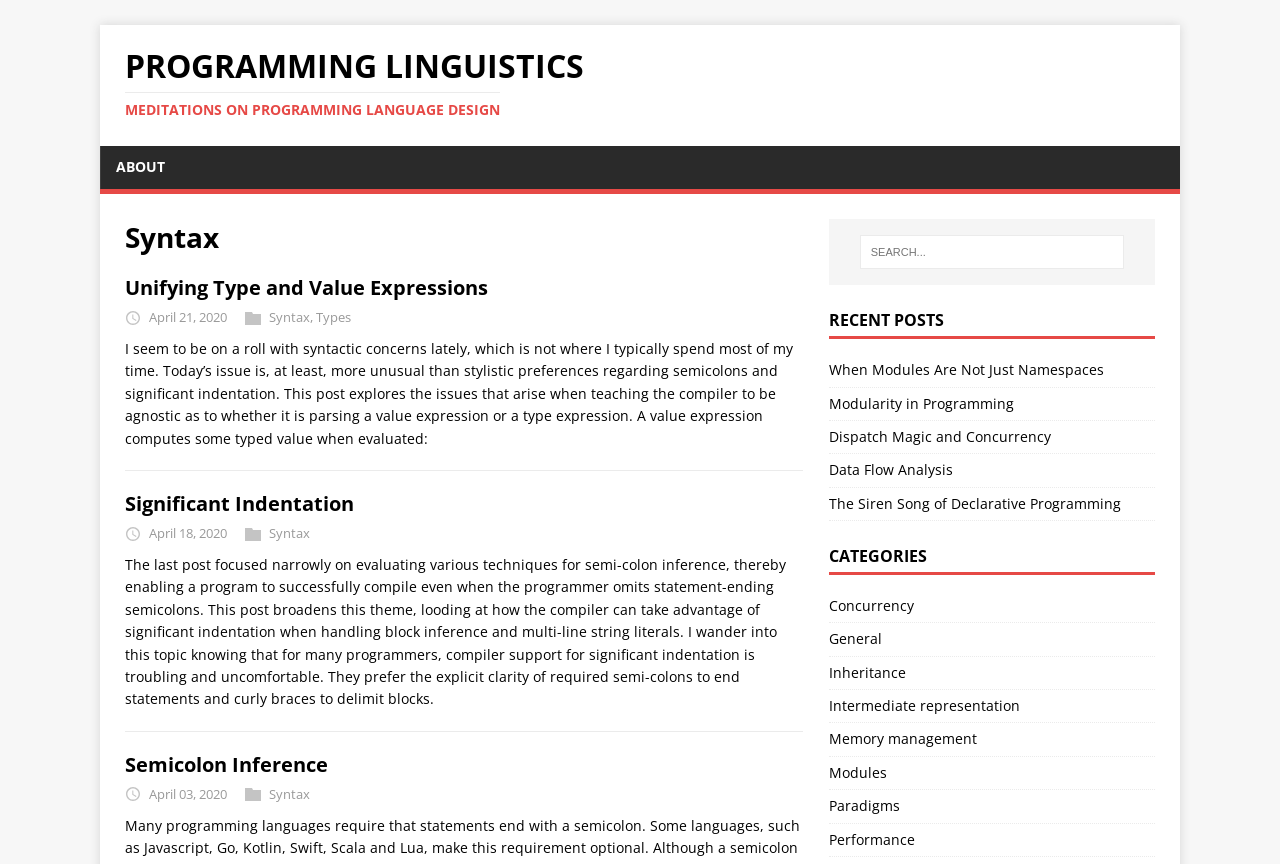Give a short answer using one word or phrase for the question:
How many recent posts are listed on the webpage?

5